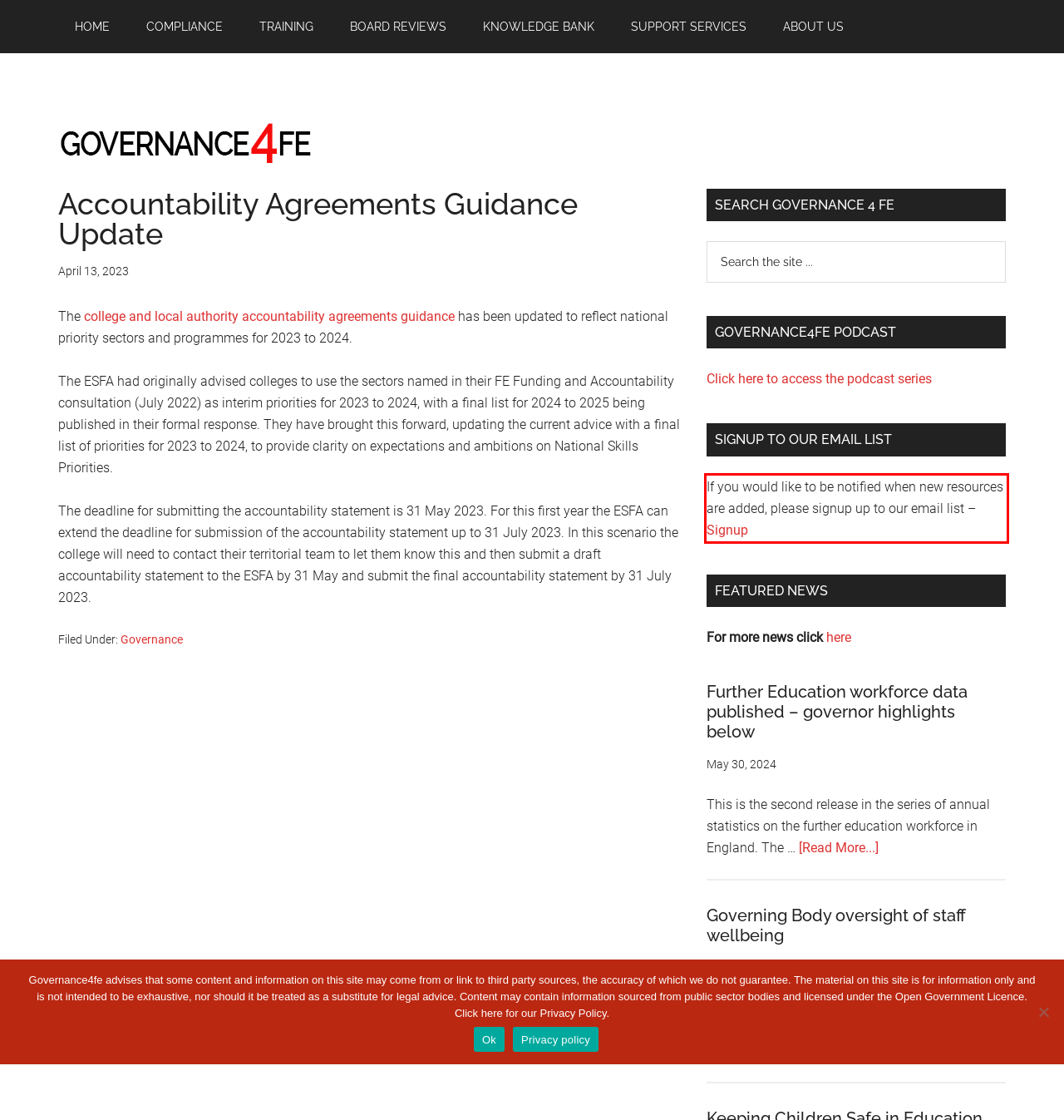The screenshot provided shows a webpage with a red bounding box. Apply OCR to the text within this red bounding box and provide the extracted content.

If you would like to be notified when new resources are added, please signup up to our email list – Signup